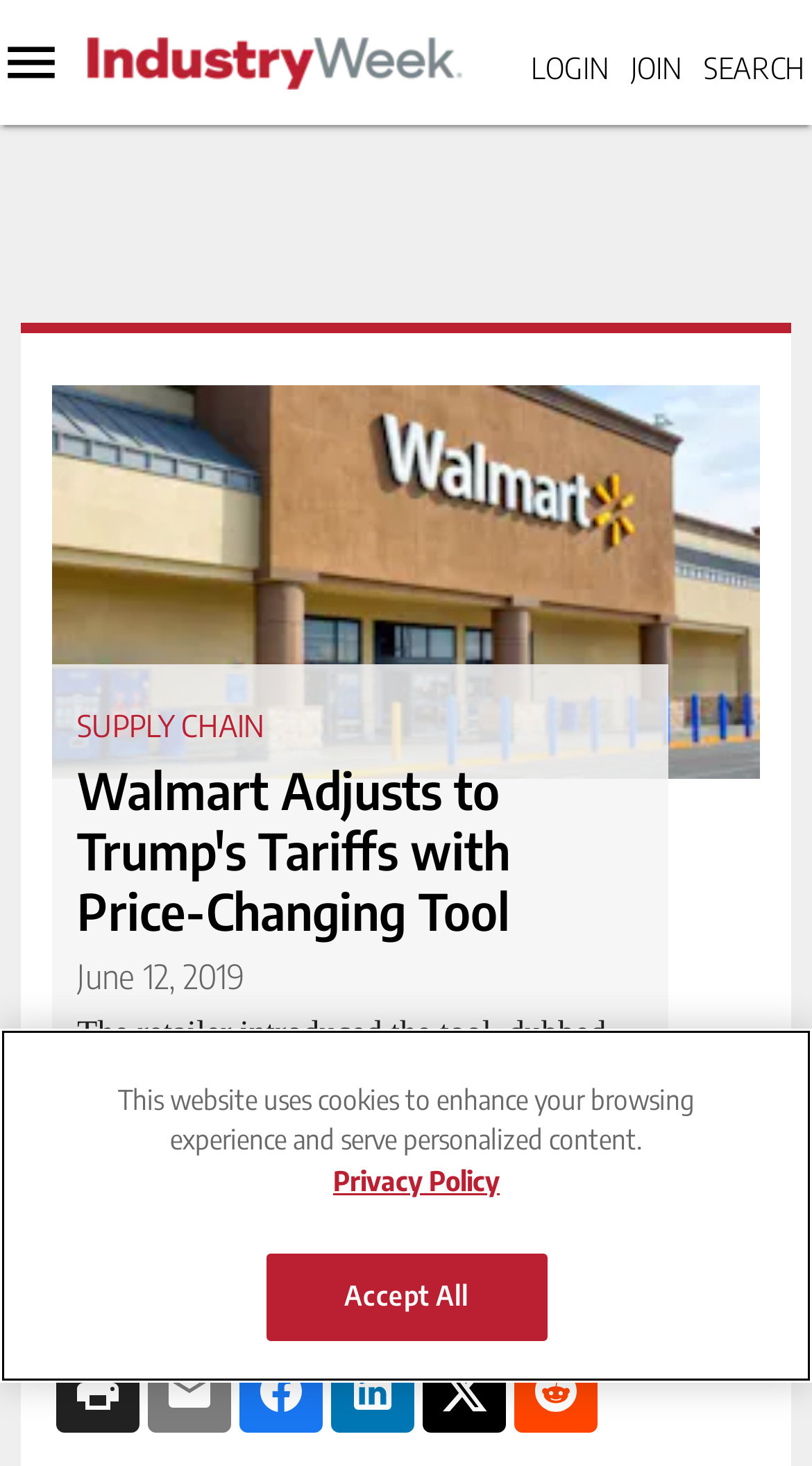Identify the title of the webpage and provide its text content.

Walmart Adjusts to Trump's Tariffs with Price-Changing Tool